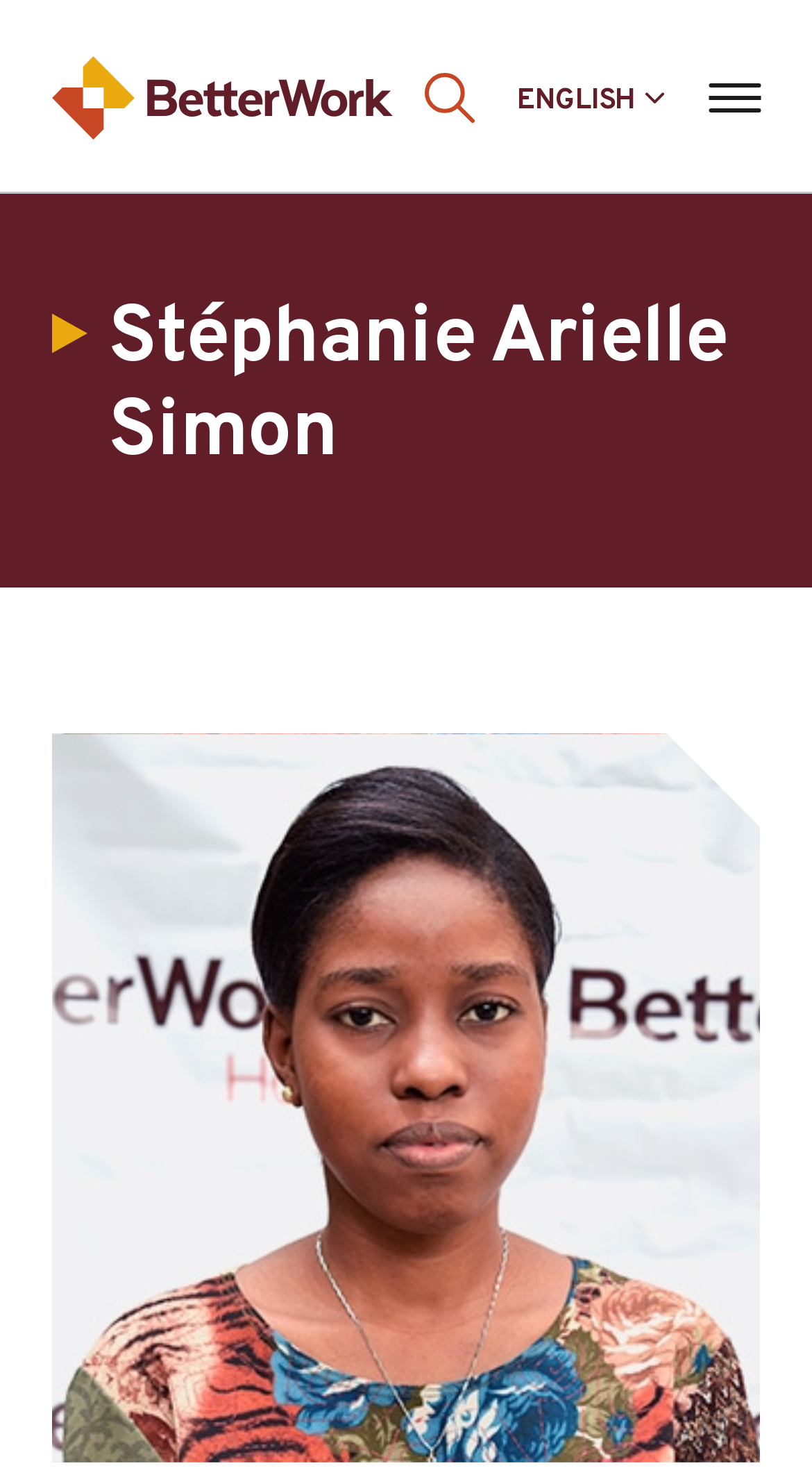Summarize the webpage with a detailed and informative caption.

The webpage is about Stéphanie Arielle Simon, with a focus on Better Work, likely a personal or professional profile. At the top left, there is a link to "Better Work" accompanied by an image with the same name, which is likely a logo. 

To the right of the logo, there is an image with no description. Below the logo, the main heading "Stéphanie Arielle Simon" is prominently displayed, spanning across the entire width of the page. 

In the top right corner, there is a language selection option, indicating that the current language is English, as shown by the "ENGLISH" text. Next to it, there is an unnamed link. 

The webpage appears to be a personal profile or a landing page, with a simple layout and minimal content.